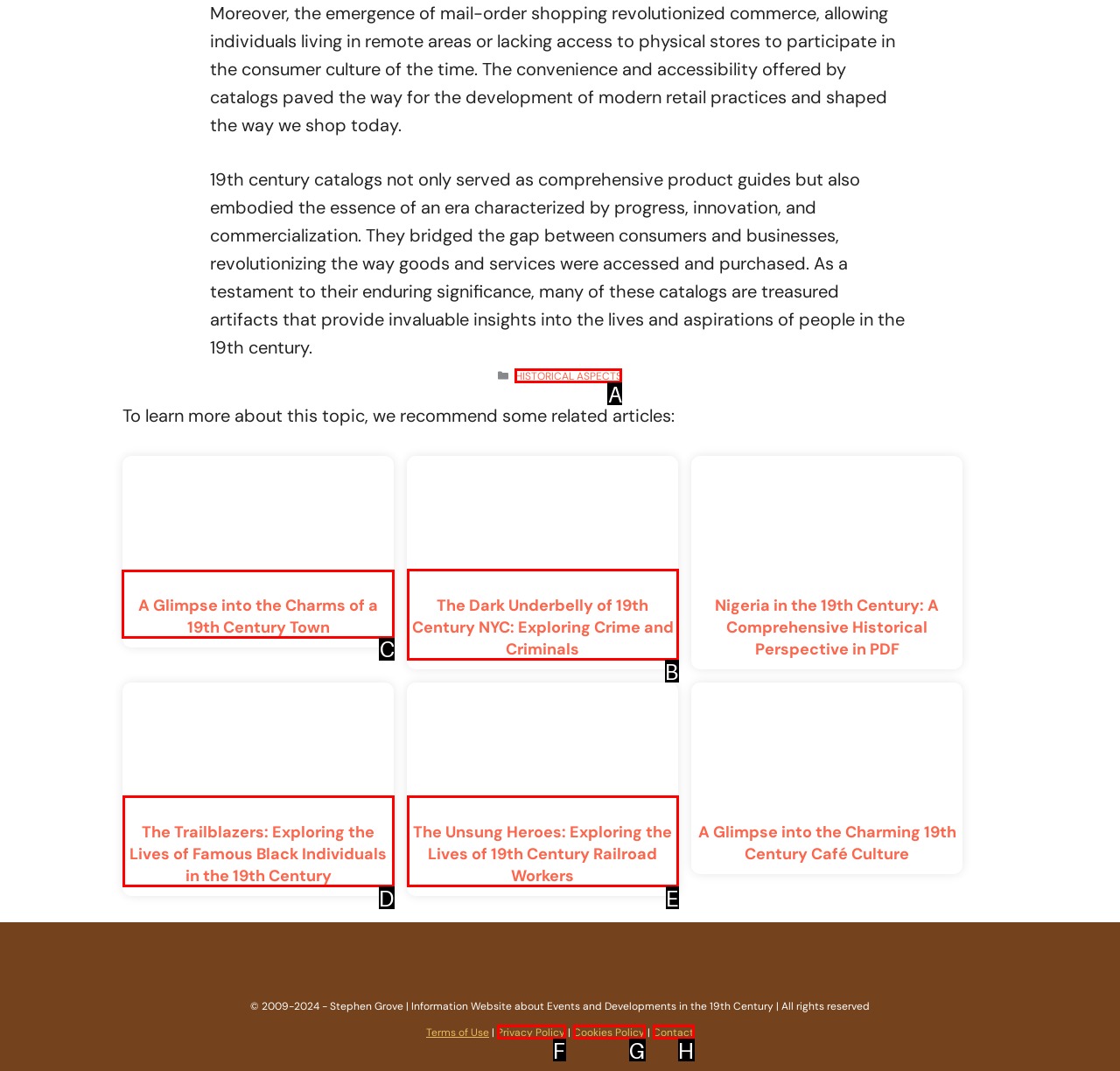Which HTML element should be clicked to perform the following task: Read the article 'A Glimpse into the Charms of a 19th Century Town'
Reply with the letter of the appropriate option.

C